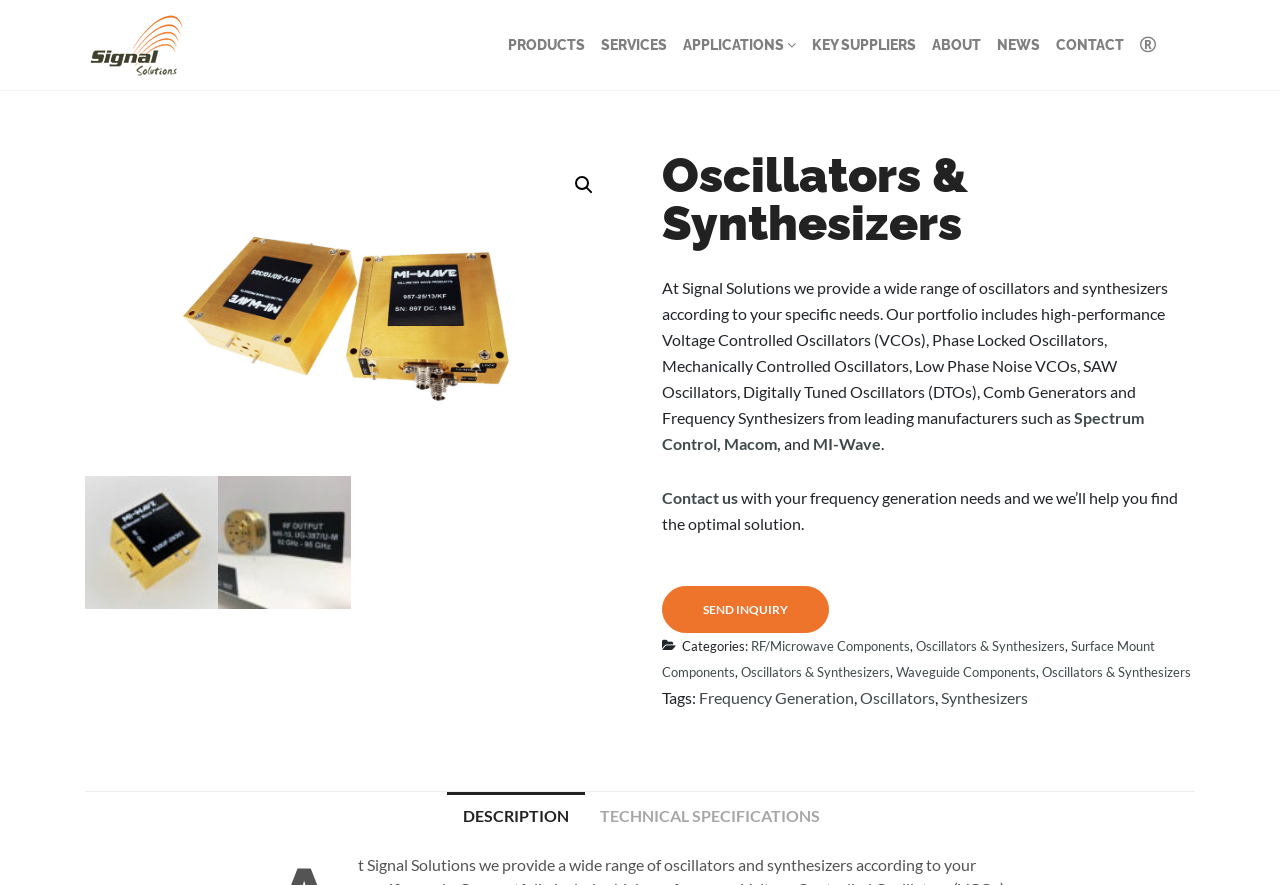What categories of products are listed on the webpage?
Answer with a single word or phrase by referring to the visual content.

RF/Microwave Components, Oscillators & Synthesizers, Surface Mount Components, Waveguide Components